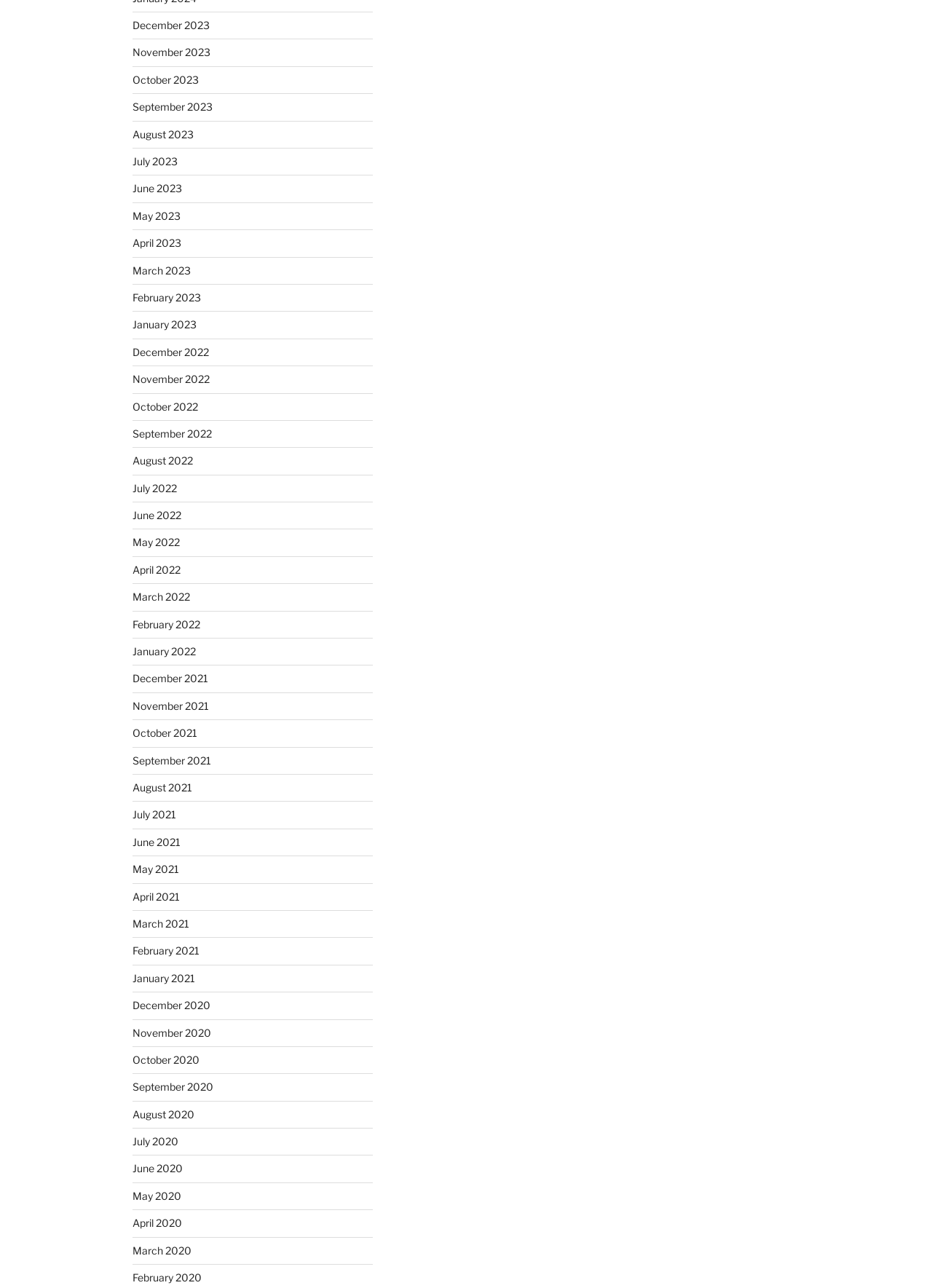Refer to the image and provide an in-depth answer to the question:
What is the earliest month listed?

By examining the list of links, I found that the earliest month listed is December 2020, which is located at the bottom of the list.